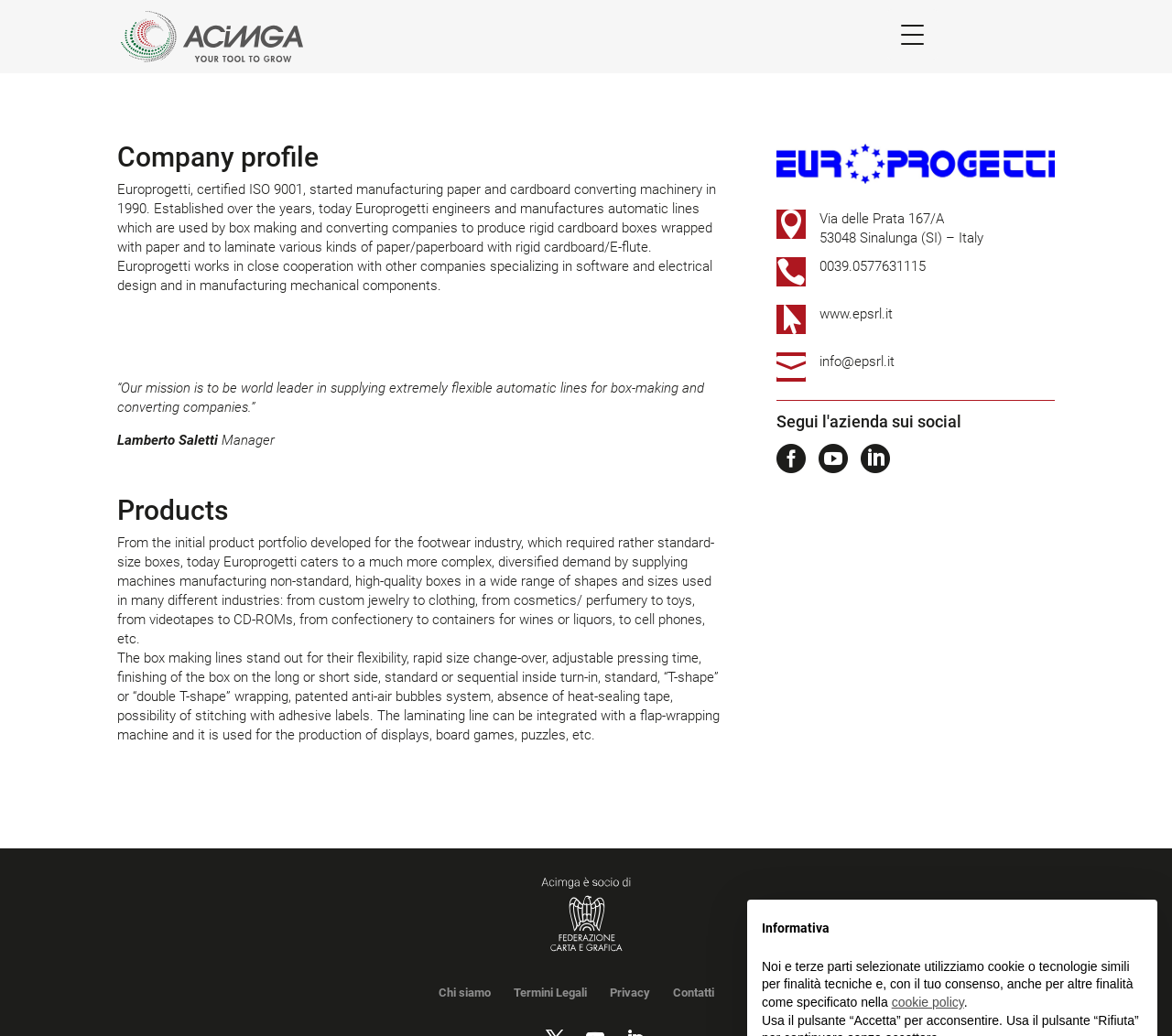Kindly determine the bounding box coordinates of the area that needs to be clicked to fulfill this instruction: "Read about company profile".

[0.1, 0.138, 0.619, 0.174]